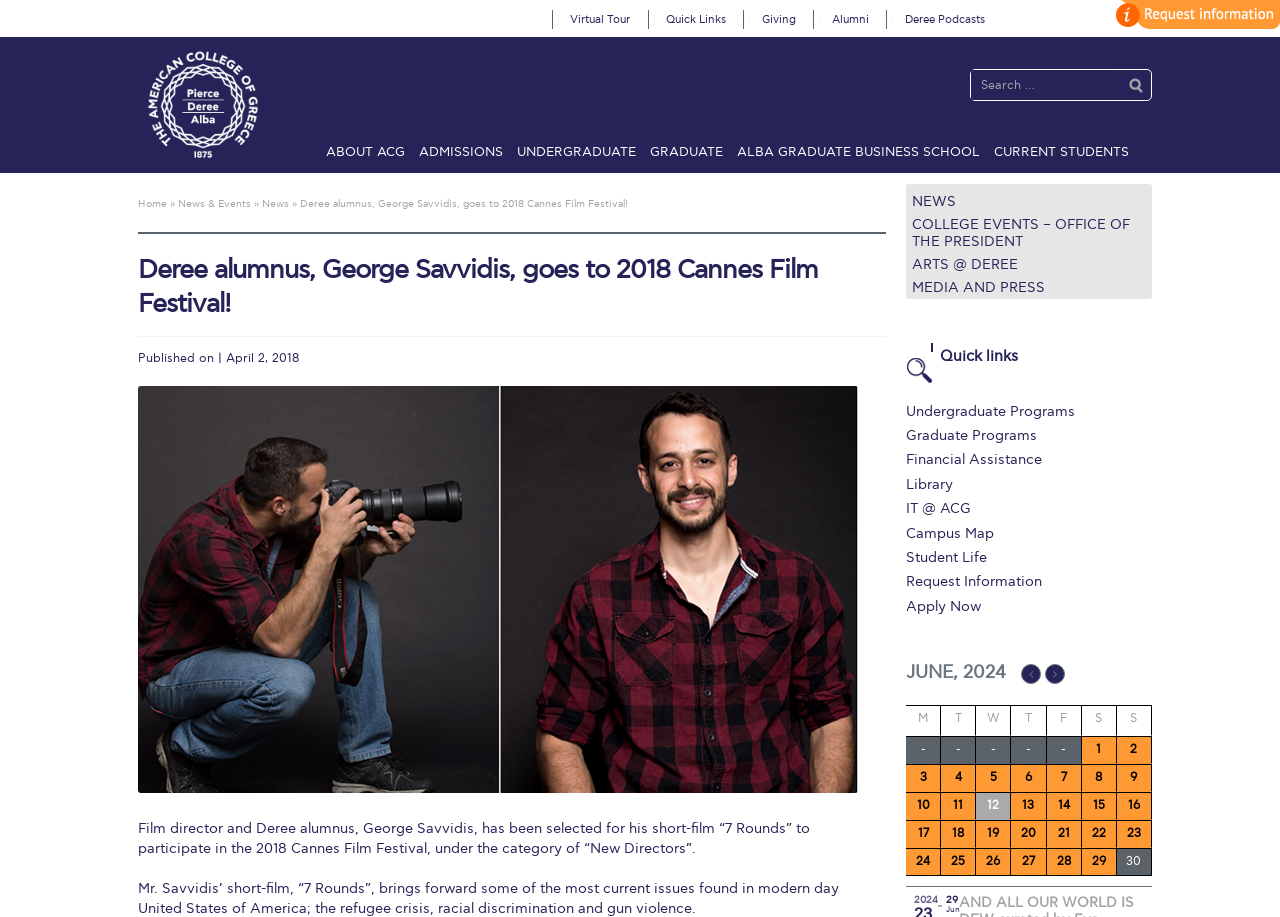Locate the bounding box coordinates of the clickable element to fulfill the following instruction: "Visit the American College of Greece homepage". Provide the coordinates as four float numbers between 0 and 1 in the format [left, top, right, bottom].

[0.116, 0.055, 0.202, 0.179]